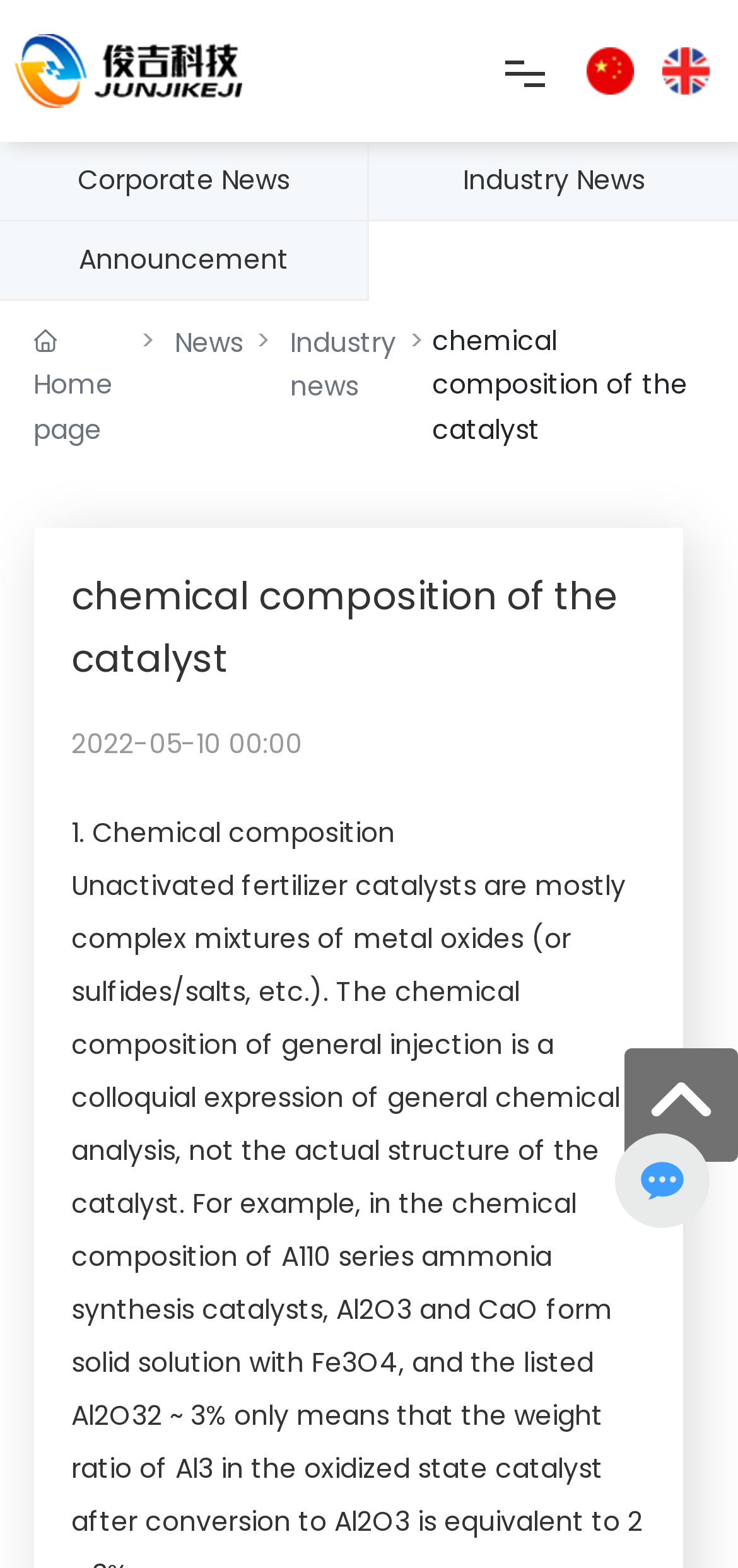What is the date of the latest news?
Kindly offer a detailed explanation using the data available in the image.

The date of the latest news can be found in the middle section of the webpage, where the date '2022-05-10 00:00' is mentioned.